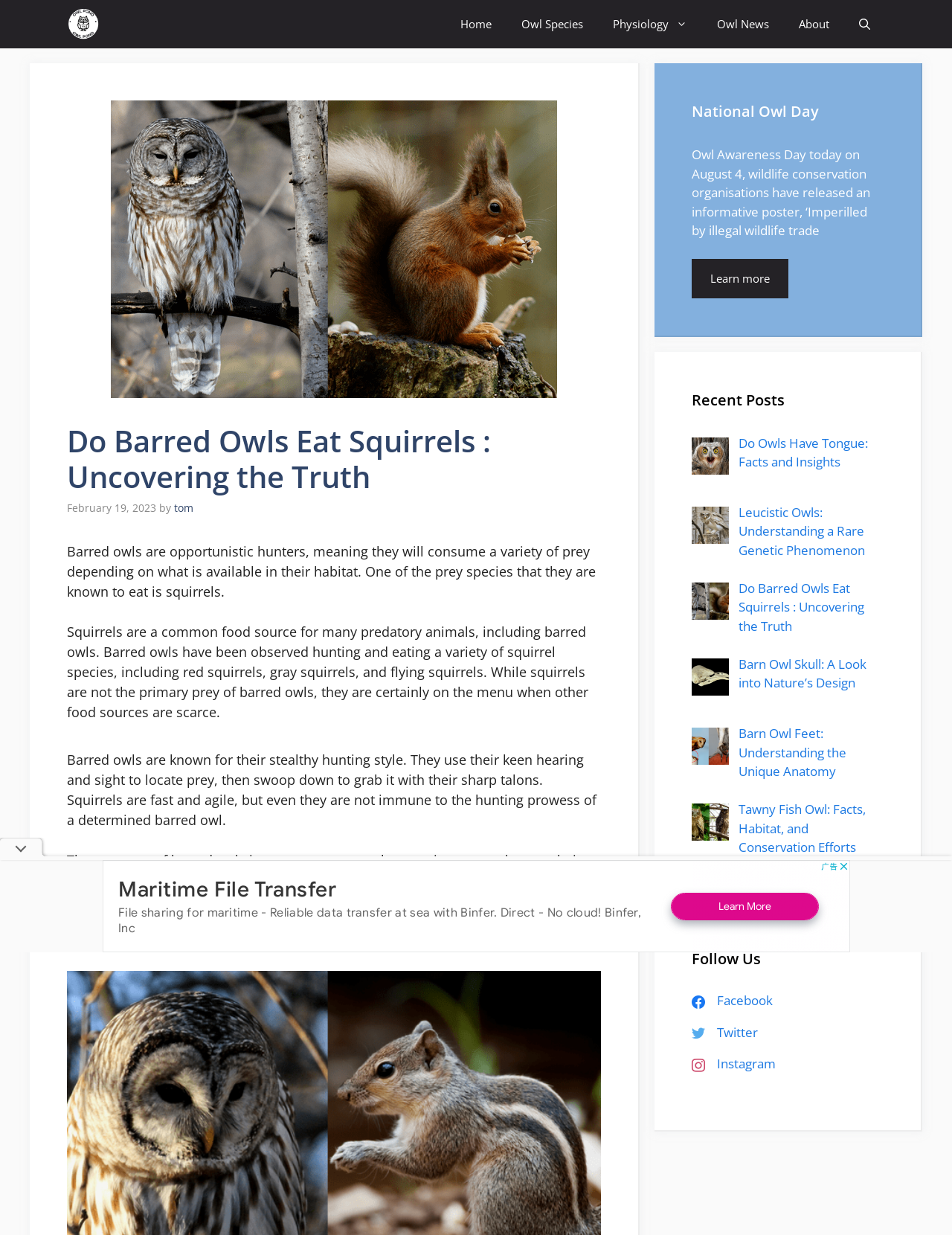Please provide a detailed answer to the question below based on the screenshot: 
What is the date of the article?

The webpage displays the date of the article as 'February 19, 2023' in the section below the main heading, which indicates the date when the article was published.